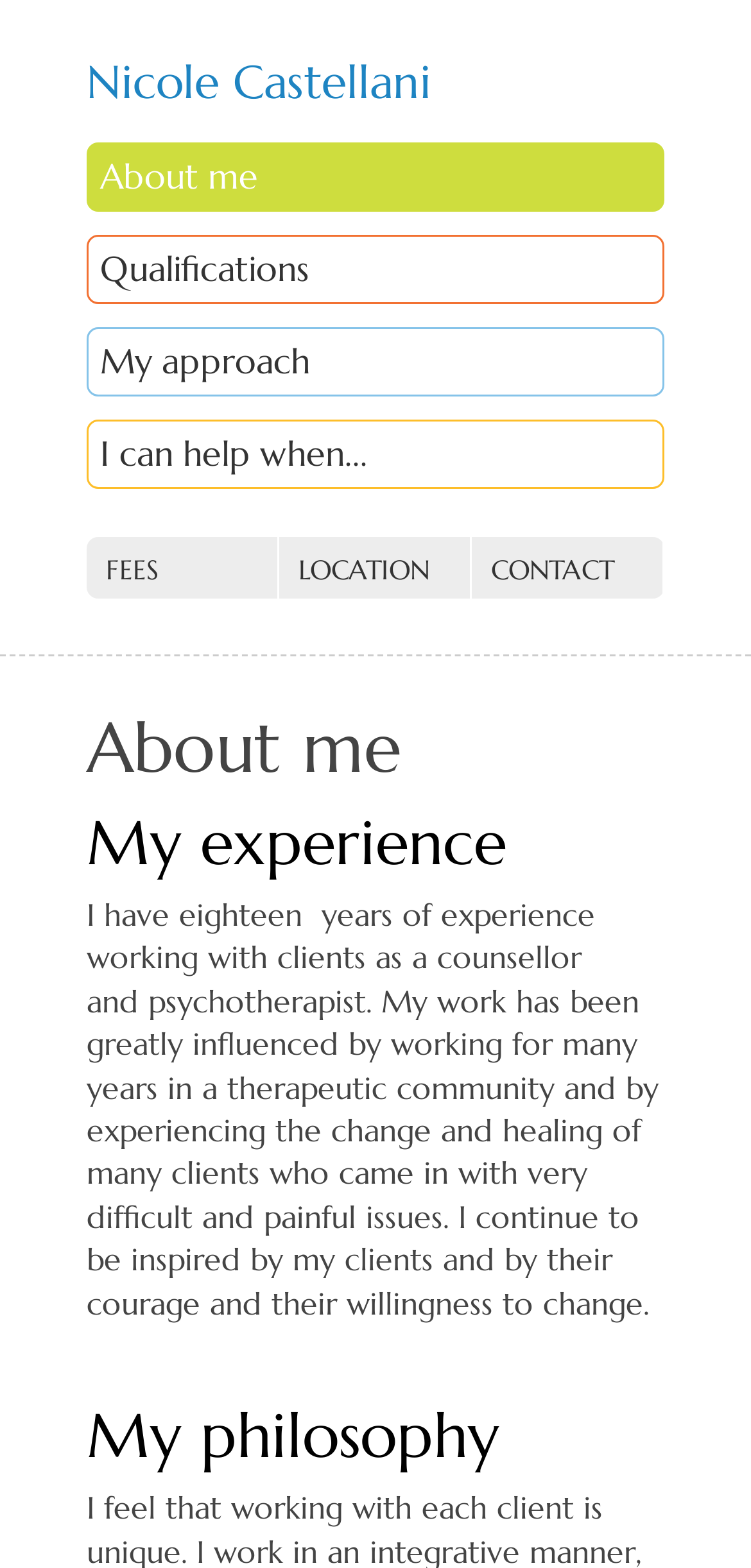What is the location of Nicole Castellani's practice?
Answer the question using a single word or phrase, according to the image.

West Hampstead, London NW6